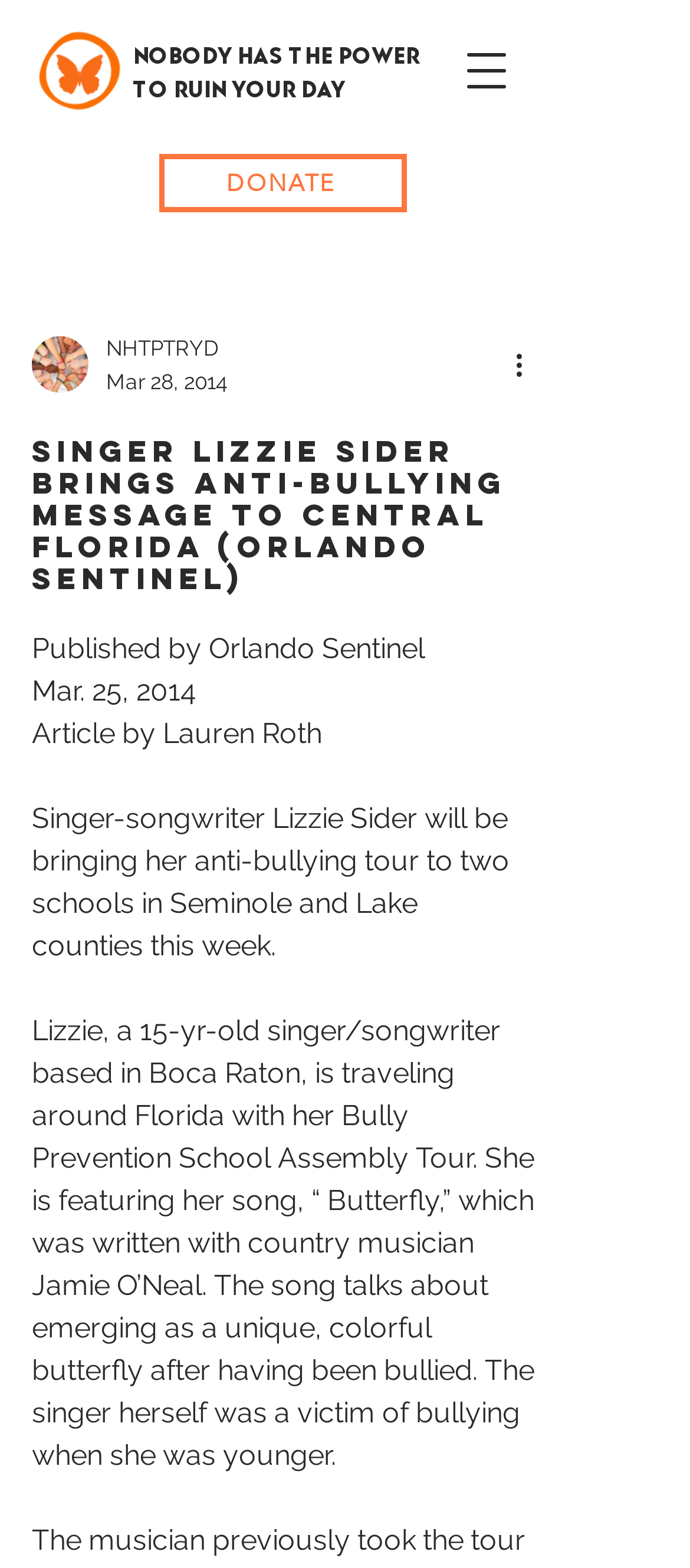Respond to the question below with a single word or phrase:
What is the name of the song featured in the Bully Prevention School Assembly Tour?

Butterfly